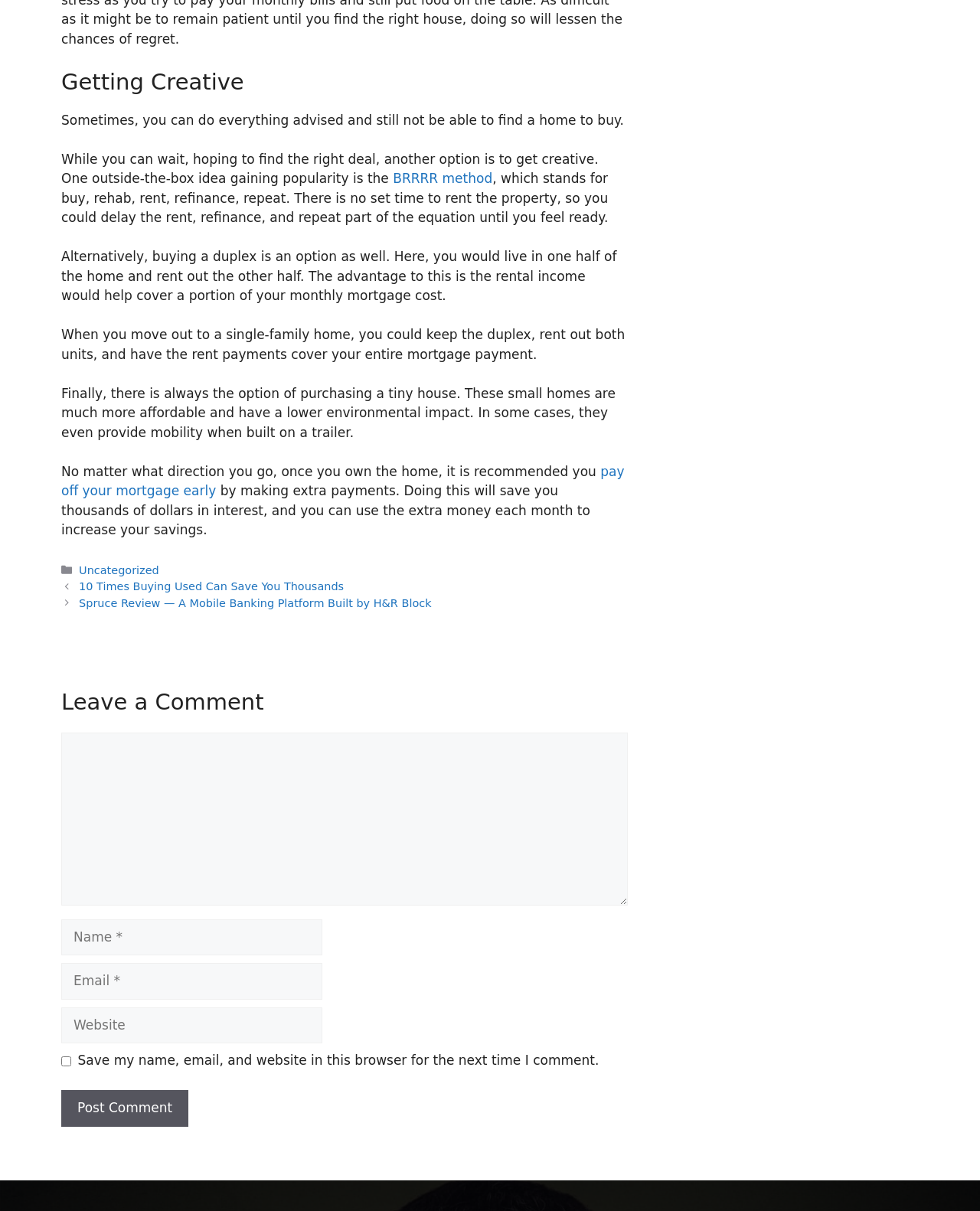Can you find the bounding box coordinates for the element to click on to achieve the instruction: "Click the 'BRRRR method' link"?

[0.401, 0.141, 0.502, 0.154]